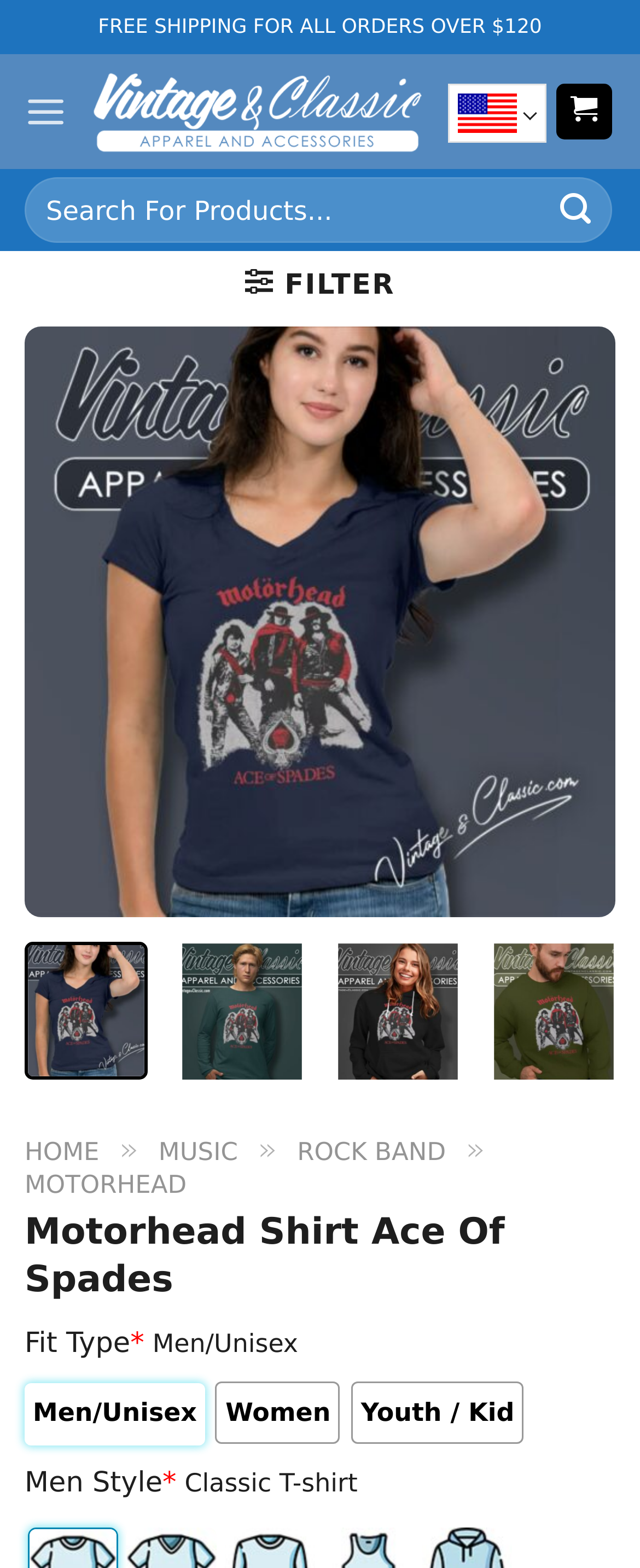Examine the image carefully and respond to the question with a detailed answer: 
What is the name of the shirt being displayed?

The webpage has a generic element 'Motorhead Shirt Ace Of Spades' which is the name of the shirt being displayed. This element is also linked to an image of the shirt.